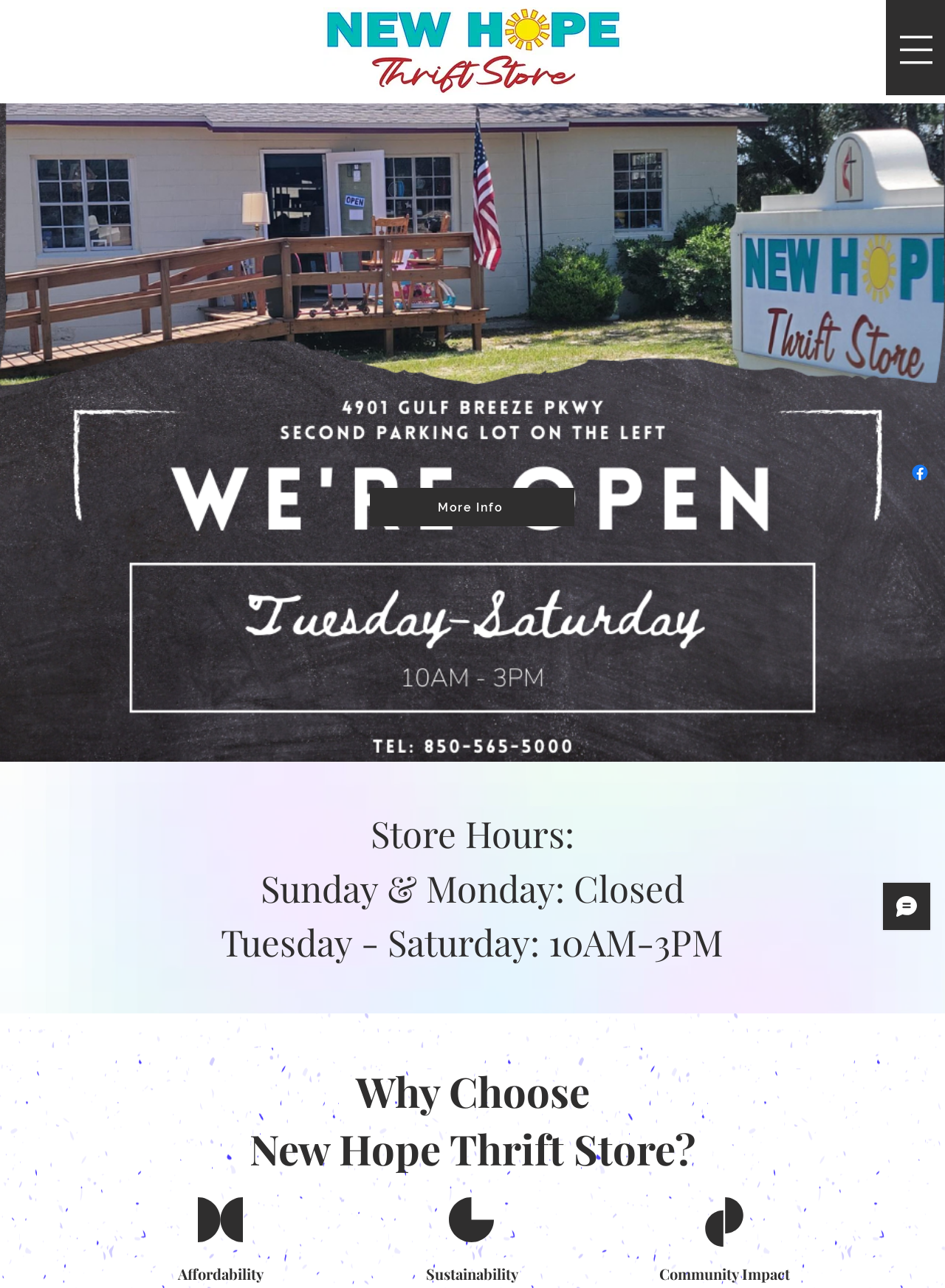Use a single word or phrase to answer the question:
What is the name of the thrift store?

New Hope